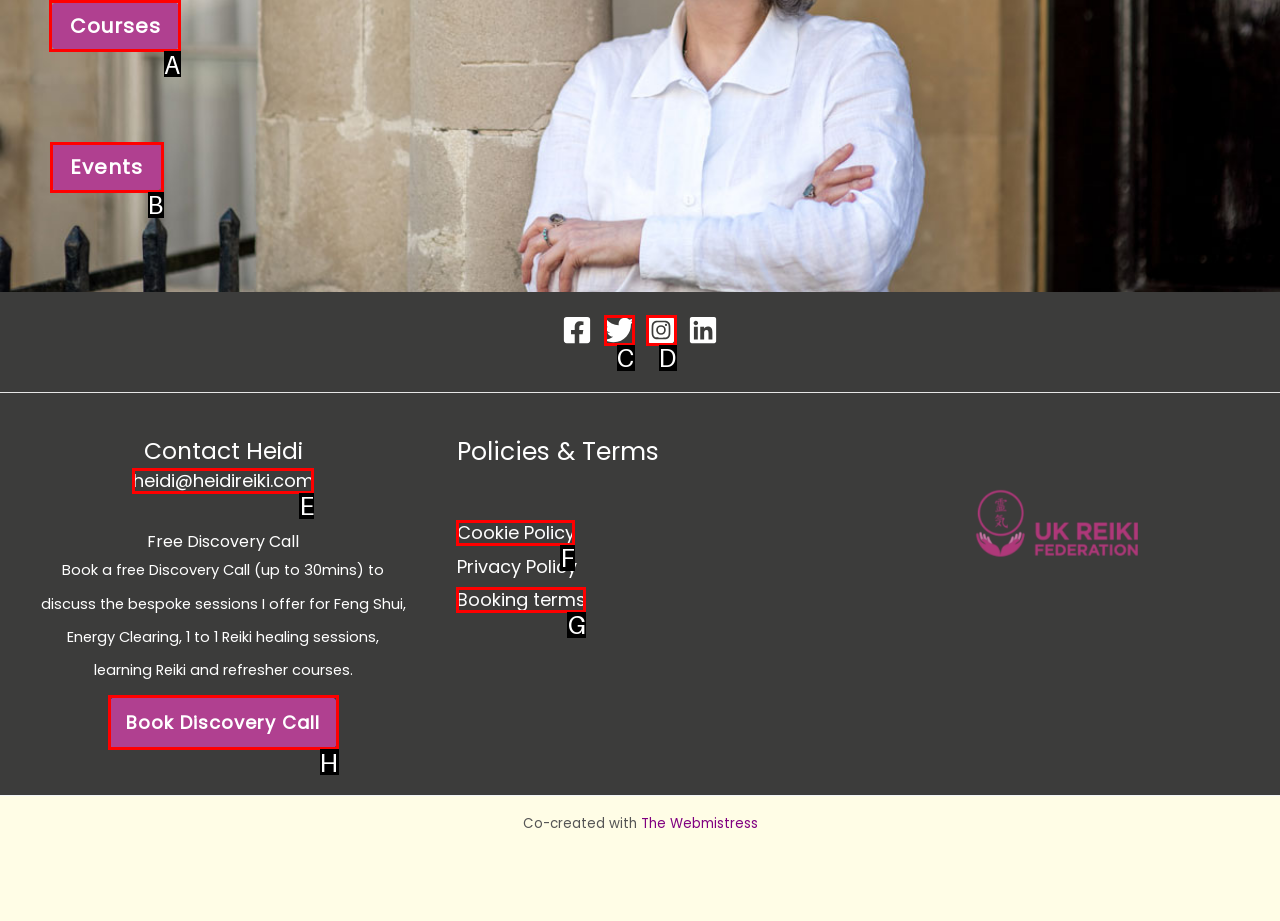Identify the correct UI element to click on to achieve the task: Click on Courses. Provide the letter of the appropriate element directly from the available choices.

A